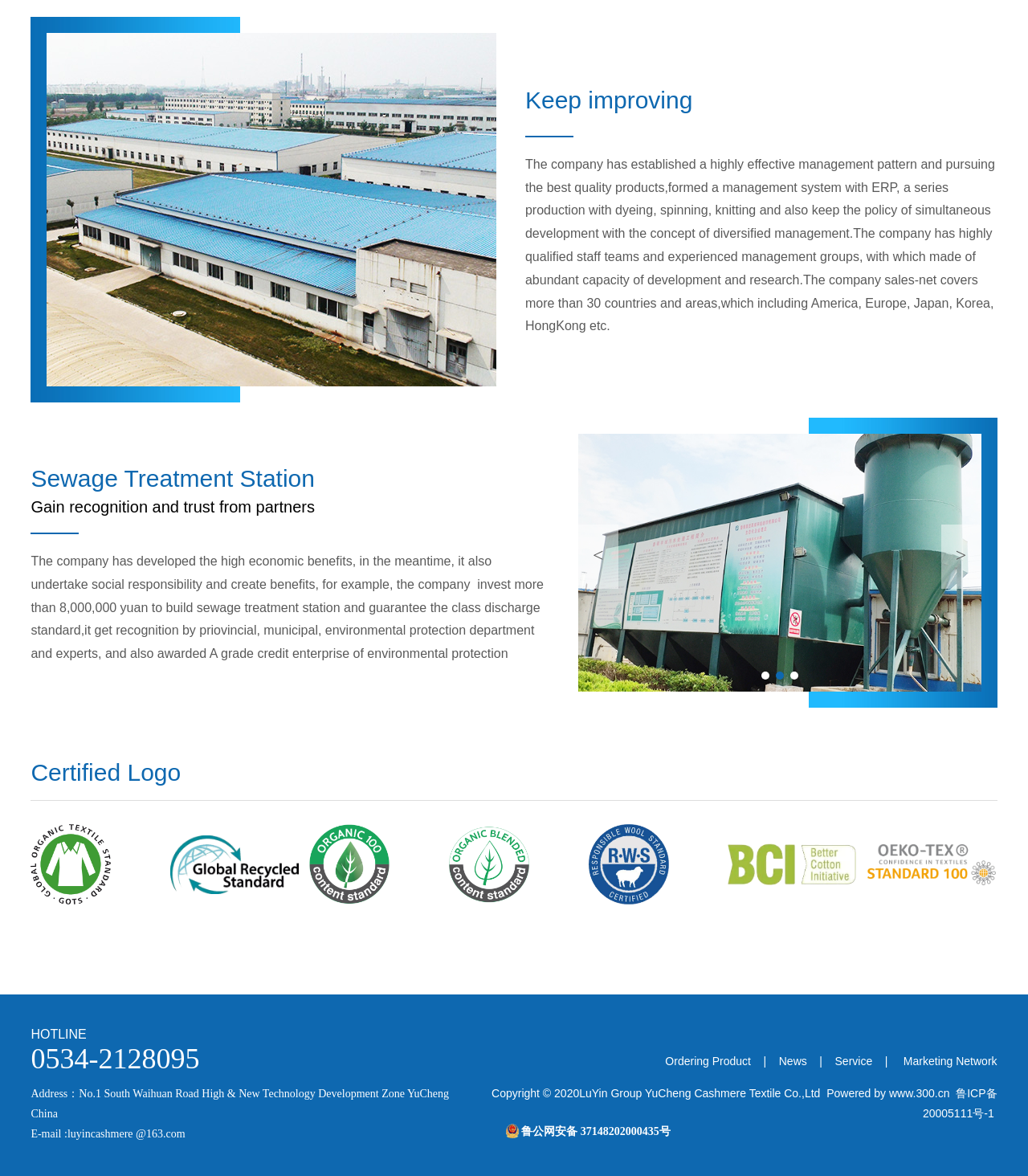What is the hotline number?
Using the image as a reference, answer the question in detail.

The hotline number is 0534-2128095, which is provided in the link element with the text '0534-2128095'.